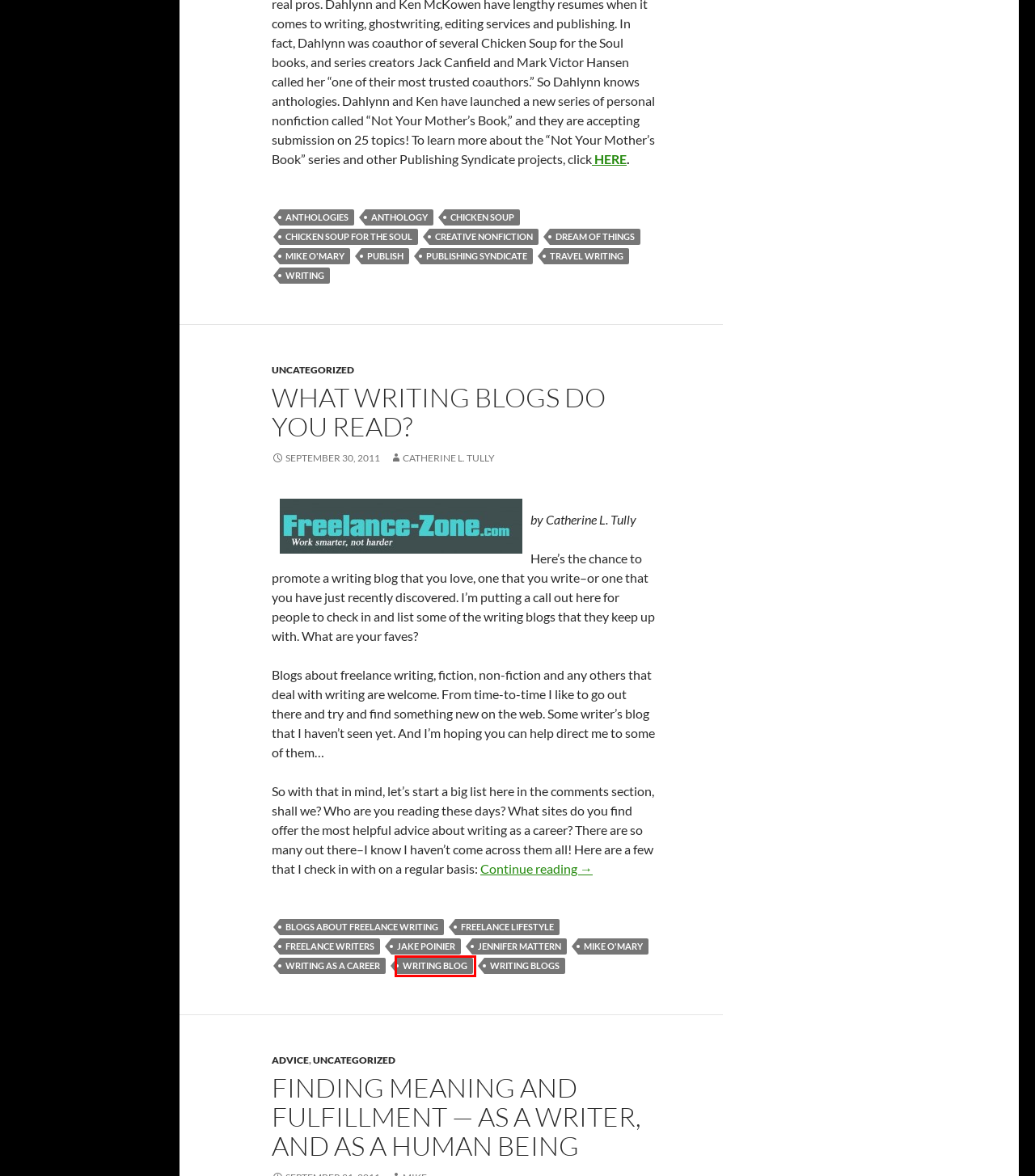You have a screenshot of a webpage, and a red bounding box highlights an element. Select the webpage description that best fits the new page after clicking the element within the bounding box. Options are:
A. jennifer mattern | Freelance-Zone.com
B. publish | Freelance-Zone.com
C. anthologies | Freelance-Zone.com
D. jake poinier | Freelance-Zone.com
E. creative nonfiction | Freelance-Zone.com
F. writing blog | Freelance-Zone.com
G. writing | Freelance-Zone.com
H. travel writing | Freelance-Zone.com

F